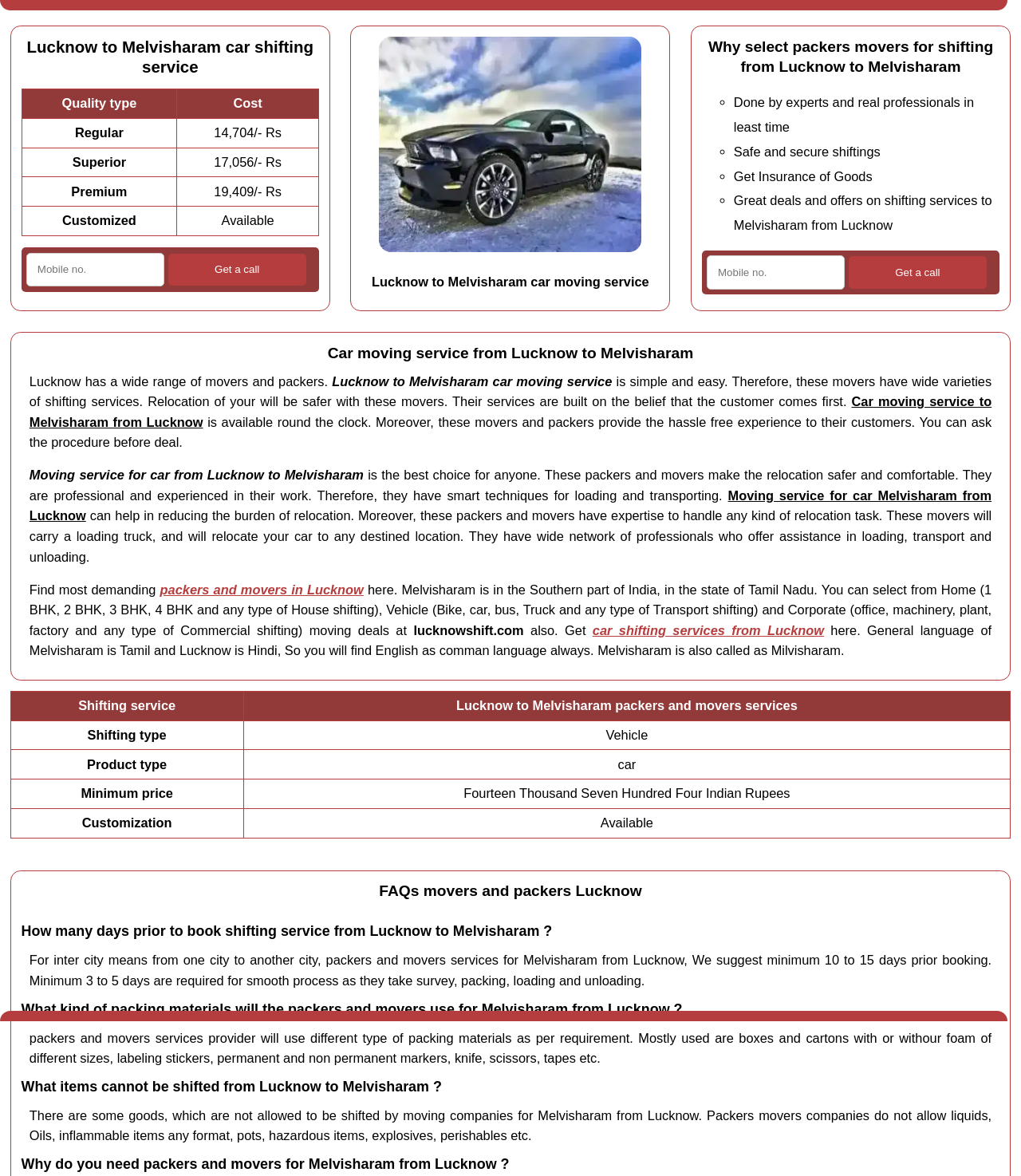Given the description of the UI element: "packers and movers in Lucknow", predict the bounding box coordinates in the form of [left, top, right, bottom], with each value being a float between 0 and 1.

[0.157, 0.495, 0.356, 0.507]